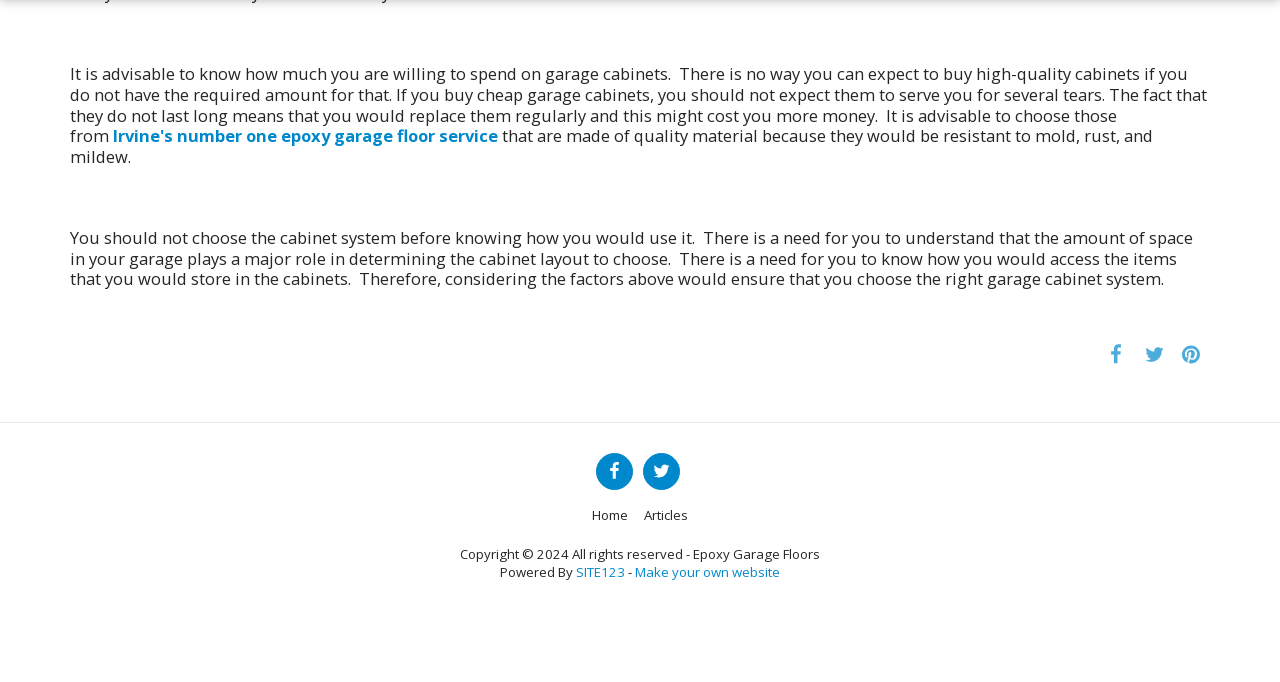Please provide a detailed answer to the question below based on the screenshot: 
What is the relationship between the amount of space in the garage and the cabinet layout?

According to the webpage, the amount of space in the garage plays a major role in determining the cabinet layout to choose.